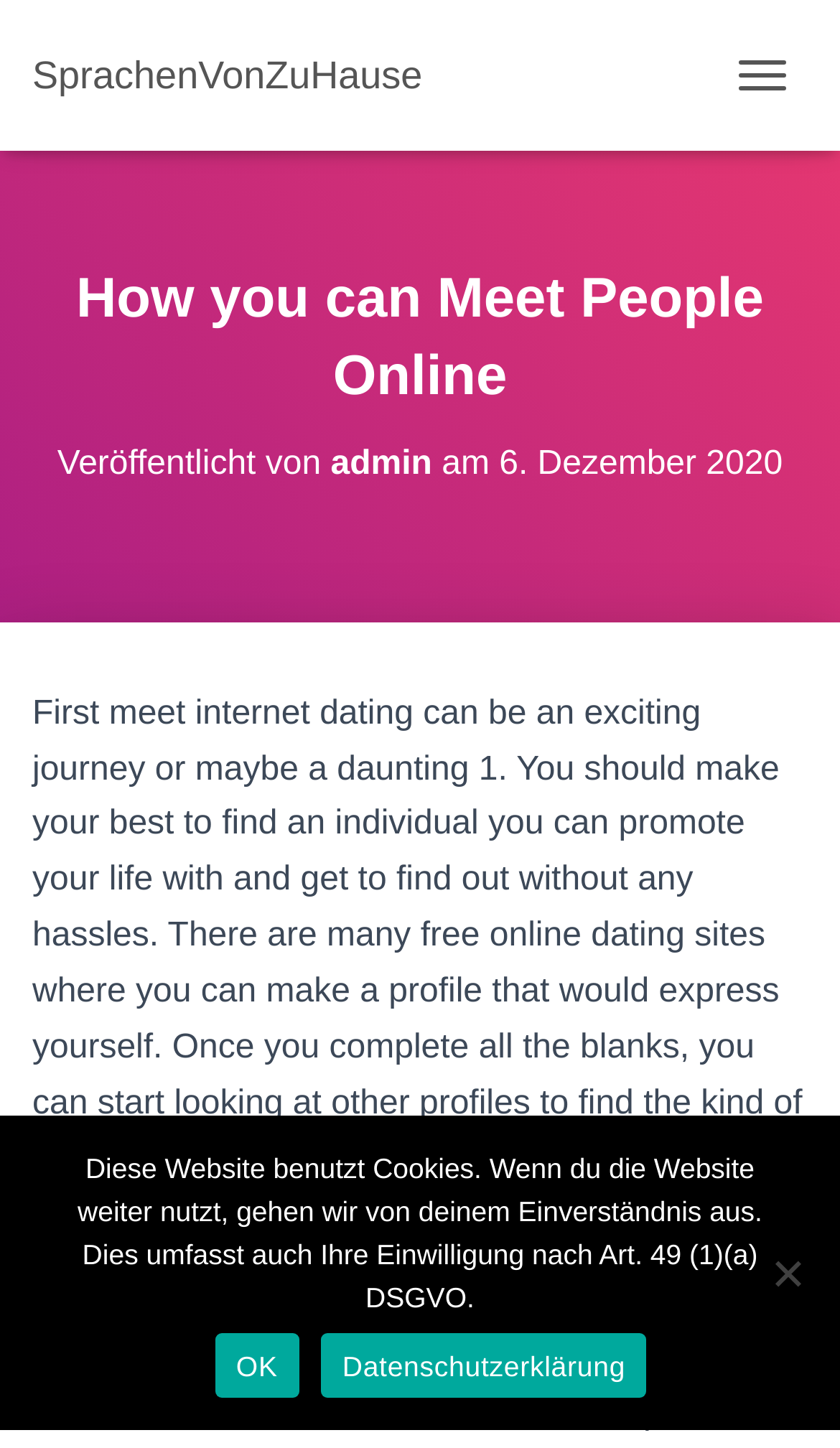Elaborate on the information and visuals displayed on the webpage.

The webpage is about online dating, specifically focusing on meeting people online. At the top left, there is a link to the website "SprachenVonZuHause" and a button to toggle navigation on the top right. Below the navigation button, there is a heading that reads "How you can Meet People Online". 

Underneath the heading, there is another heading that displays the author's name, "admin", and the publication date, "6. Dezember 2020". The author's name is a clickable link. 

The main content of the webpage is a block of text that discusses the excitement and challenges of online dating. It explains the process of creating a profile on free online dating sites and searching for a compatible partner. 

At the bottom of the page, there is a cookie notice dialog that is not currently in focus. The dialog contains a message about the website's use of cookies and provides options to accept or decline. There are three links within the dialog: "OK" to accept the cookies, "Datenschutzerklärung" to view the privacy policy, and "Nein" to decline the cookies.